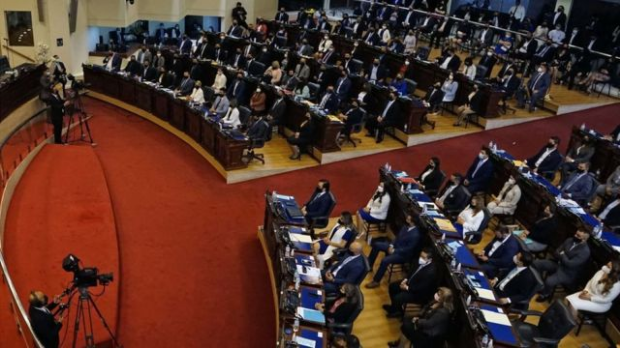Give a short answer using one word or phrase for the question:
What is being discussed in the assembly?

Reforms to public procurement law